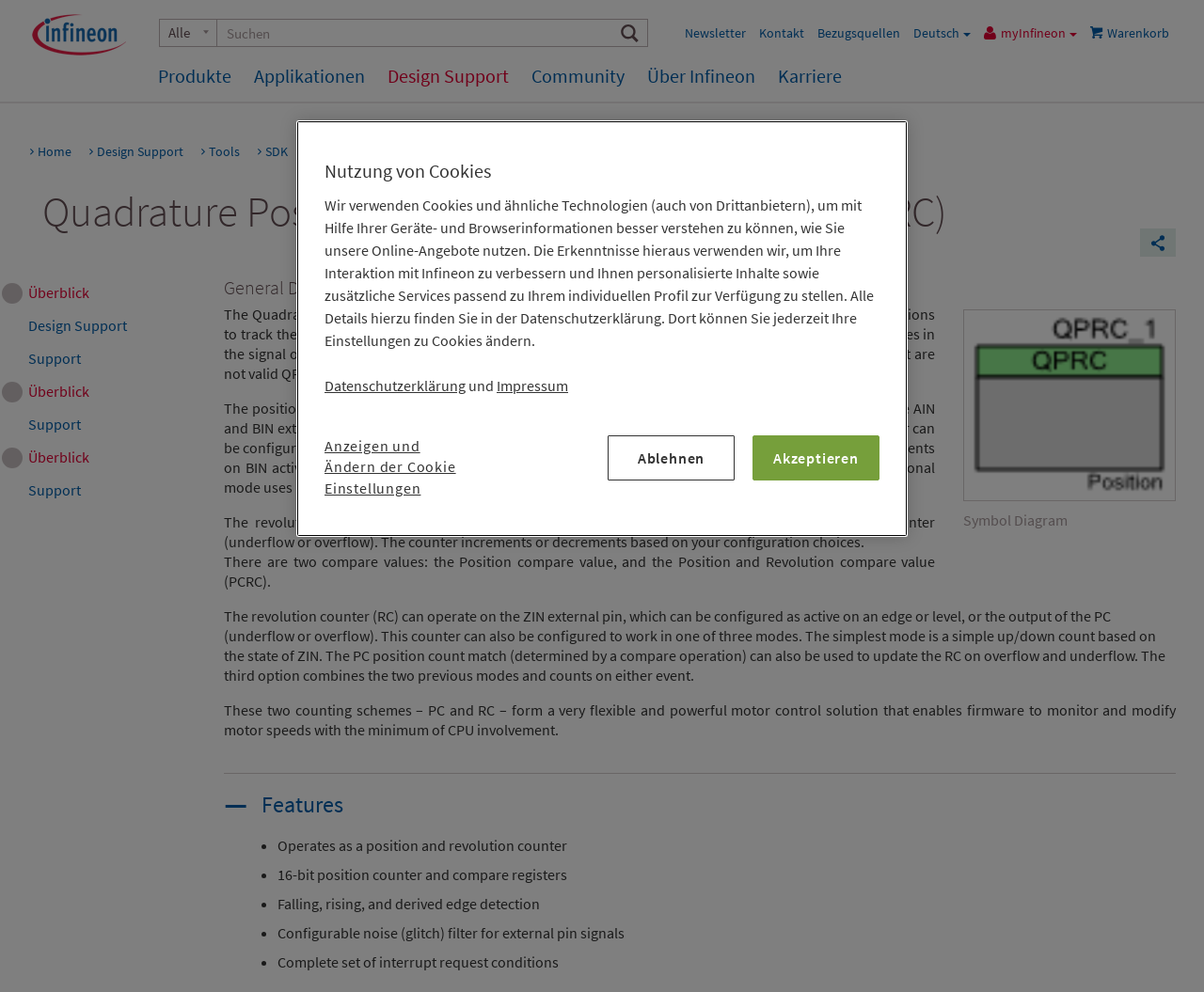Explain the webpage's design and content in an elaborate manner.

The webpage is about the Quadrature Position Revolution Counter (PDL_QPRC) component from Infineon Technologies. At the top, there is a navigation menu with links to various sections of the website, including "Produkte", "Applikationen", "Design Support", "Community", "Über Infineon", and "Karriere". Below the navigation menu, there is a search bar with a button and a link to the newsletter.

On the left side, there is a sidebar with links to different sections of the webpage, including "Überblick", "Design Support", "Support", and "PSoC™ Software". The main content area is divided into several sections, starting with a heading that reads "Quadrature Position Revolution Counter (PDL_QPRC)".

The first section describes the general description of the component, which is a flexible and powerful motor control solution that enables firmware to monitor and modify motor speeds with minimal CPU involvement. There is a figure with a symbol diagram and a caption that reads "Symbol Diagram".

The next section lists the features of the component, including operating as a position and revolution counter, 16-bit position counter and compare registers, falling, rising, and derived edge detection, configurable noise filter for external pin signals, and a complete set of interrupt request conditions.

At the bottom of the page, there is a cookie banner with a heading that reads "Nutzung von Cookies" and a description of how the website uses cookies and similar technologies to understand how users interact with the website and to provide personalized content and services. There are links to the privacy policy and imprint, as well as buttons to accept or reject cookies.